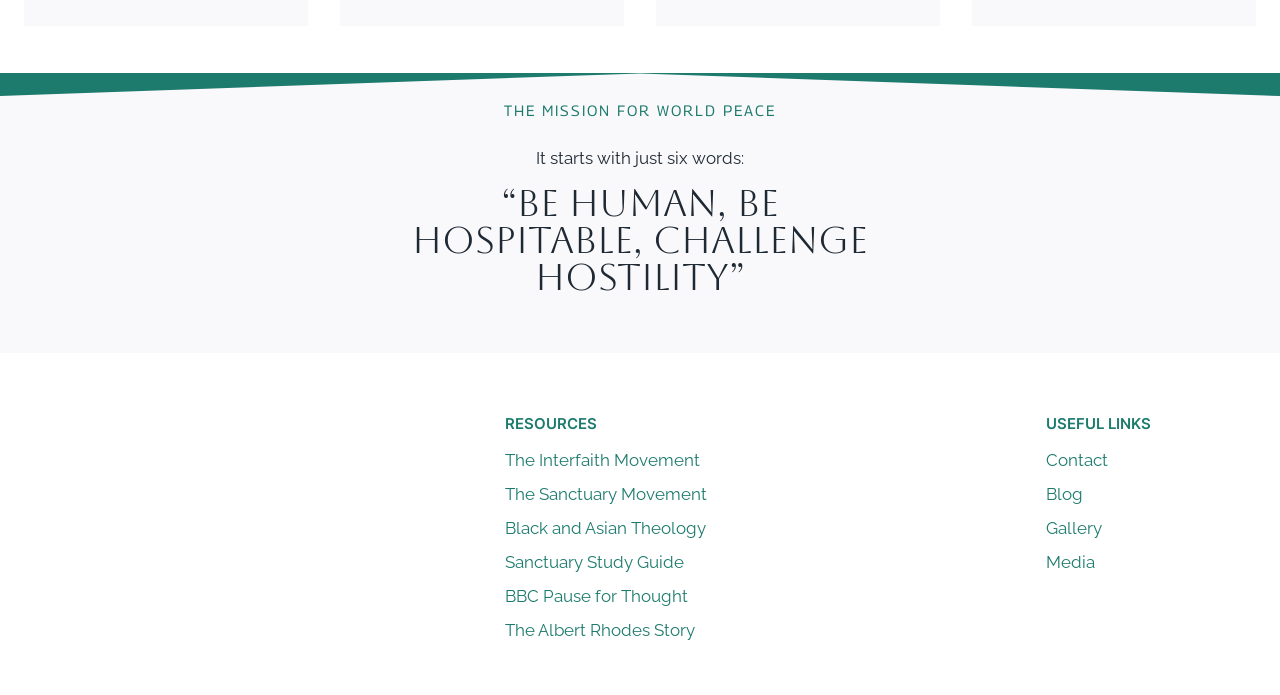Find and provide the bounding box coordinates for the UI element described with: "Sanctuary Study Guide".

[0.394, 0.784, 0.559, 0.833]